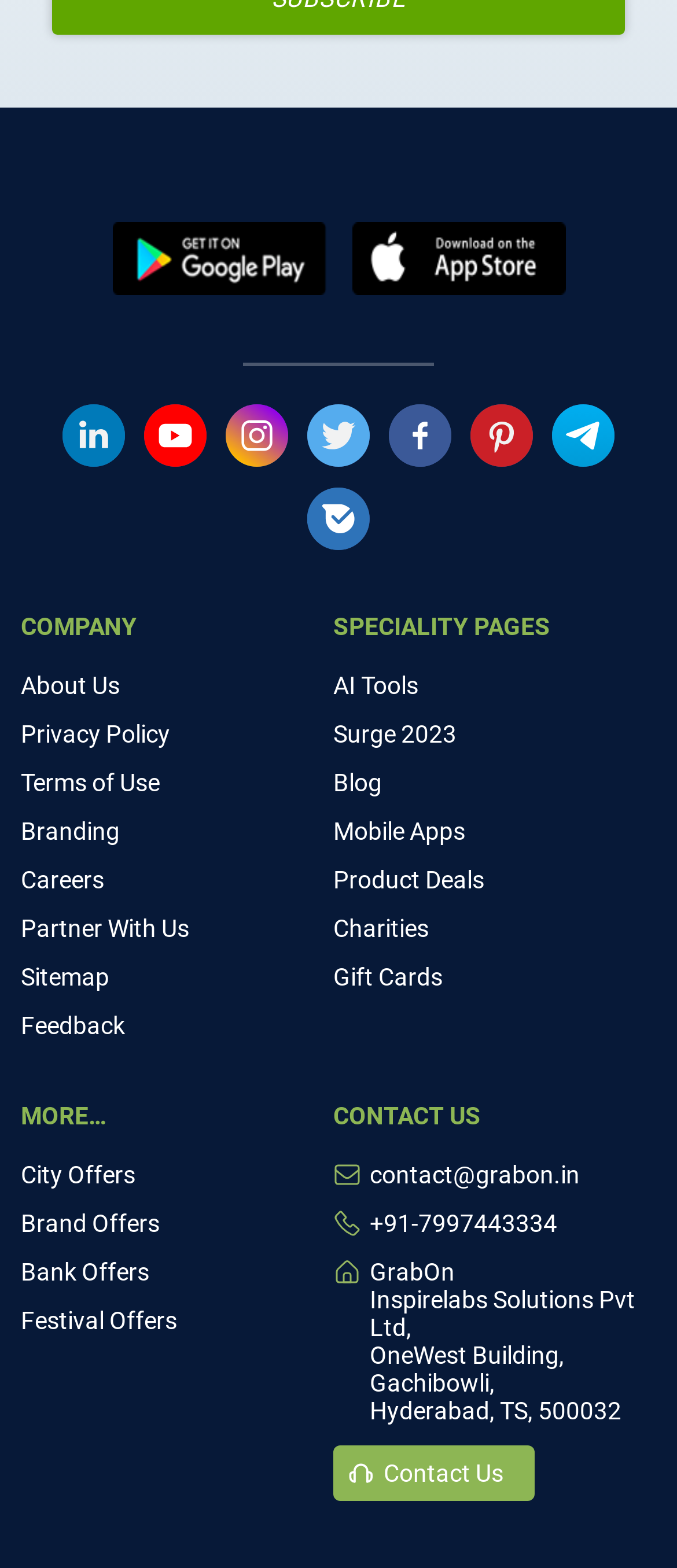Locate the bounding box coordinates of the area where you should click to accomplish the instruction: "Click on the 'MyFitFuel promotional codes' link".

[0.141, 0.032, 0.603, 0.05]